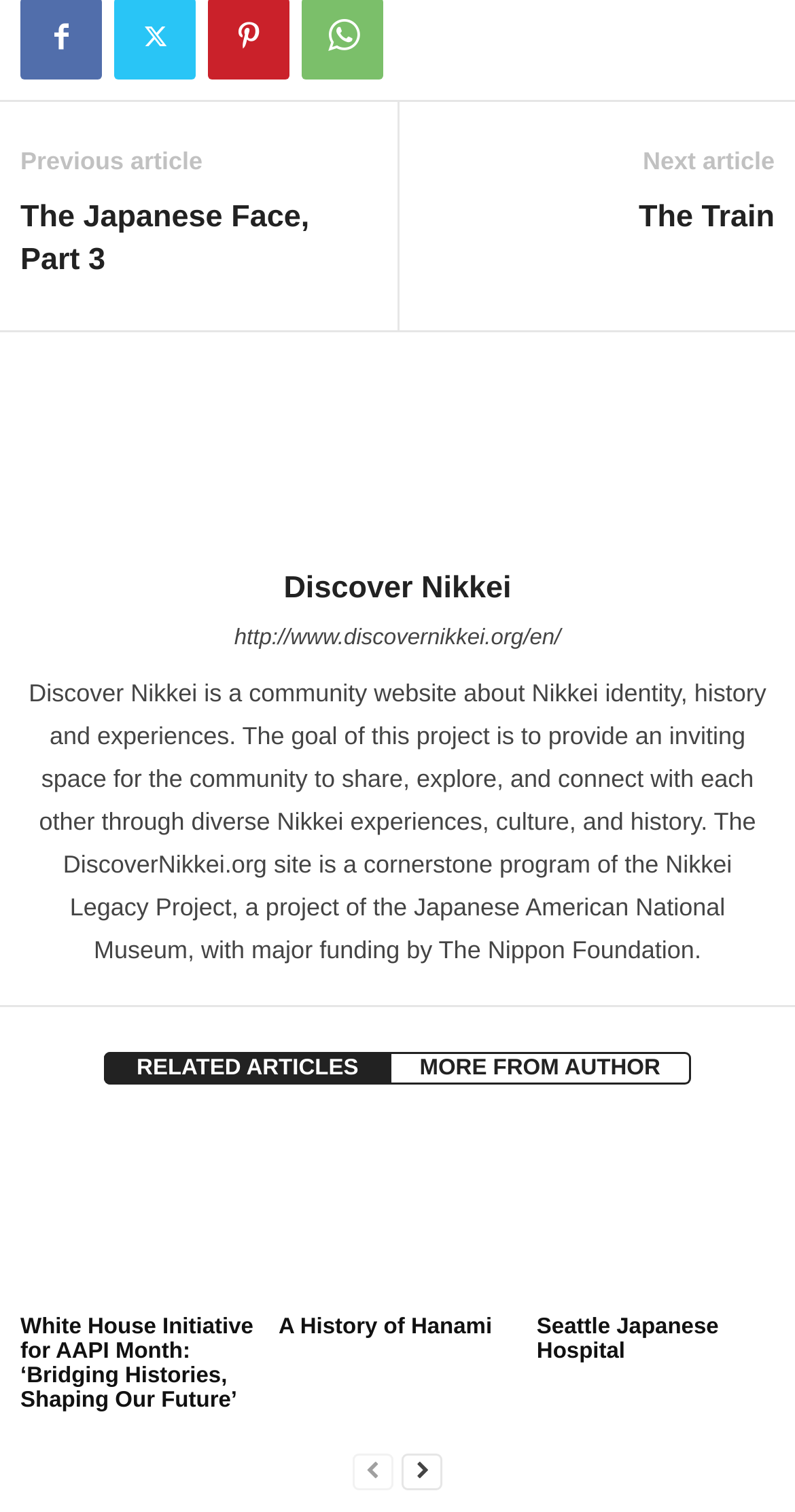How many related articles are shown on the webpage?
Using the picture, provide a one-word or short phrase answer.

3